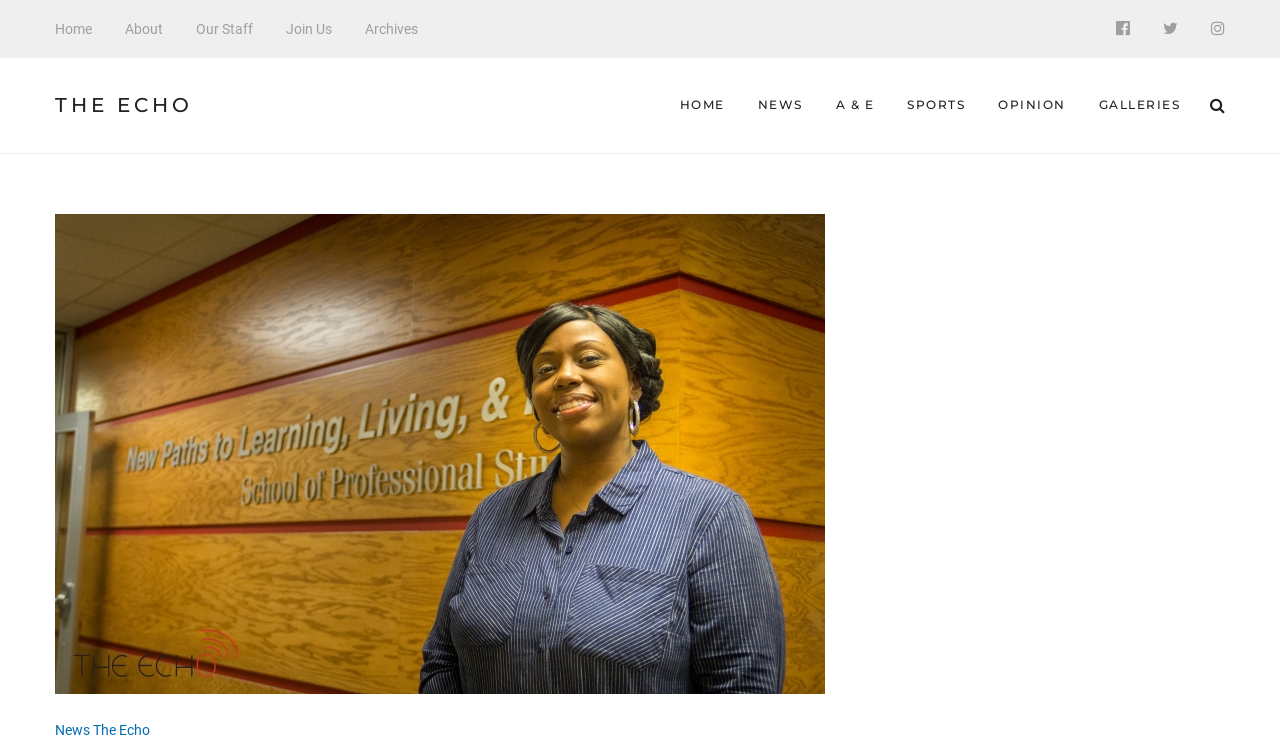Deliver a detailed narrative of the webpage's visual and textual elements.

The webpage is about a staff feature on Wakita Oliver from The Echo. At the top left, there are five links: "Home", "About", "Our Staff", "Join Us", and "Archives", arranged horizontally. To the right of these links, there are three social media icons. Below these links, there is a larger link "THE ECHO" positioned at the top left corner.

In the middle of the page, there are six links arranged horizontally: "HOME", "NEWS", "A & E", "SPORTS", "OPINION", and "GALLERIES". These links are centered on the page.

On the right side of the page, there is a search button with a magnifying glass icon. Below the search button, there is a large image that takes up most of the page, which is a staff feature on Wakita Oliver. At the bottom of the image, there are two links: "News" and "The Echo", positioned side by side.